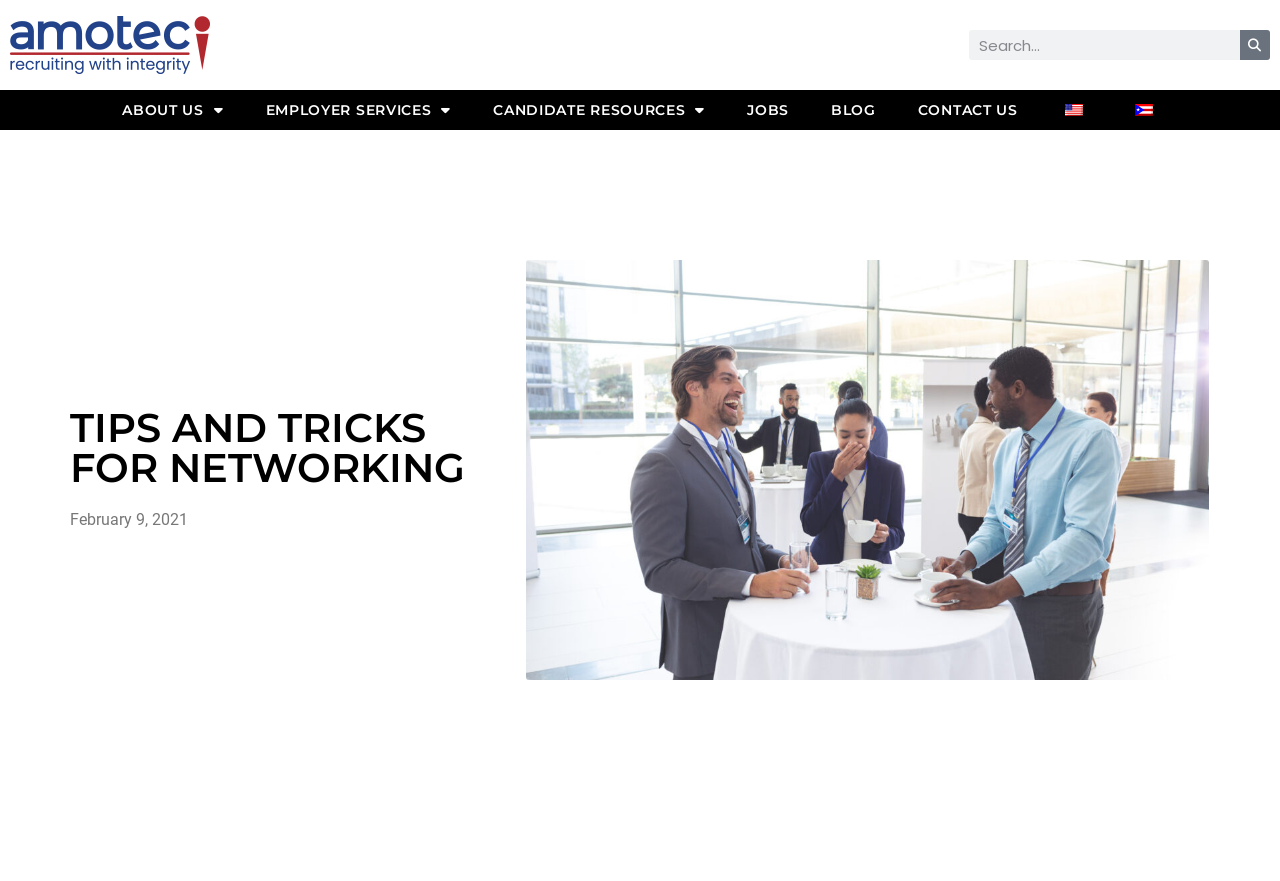Locate the bounding box coordinates of the clickable region to complete the following instruction: "Click on the Top Forms link."

None